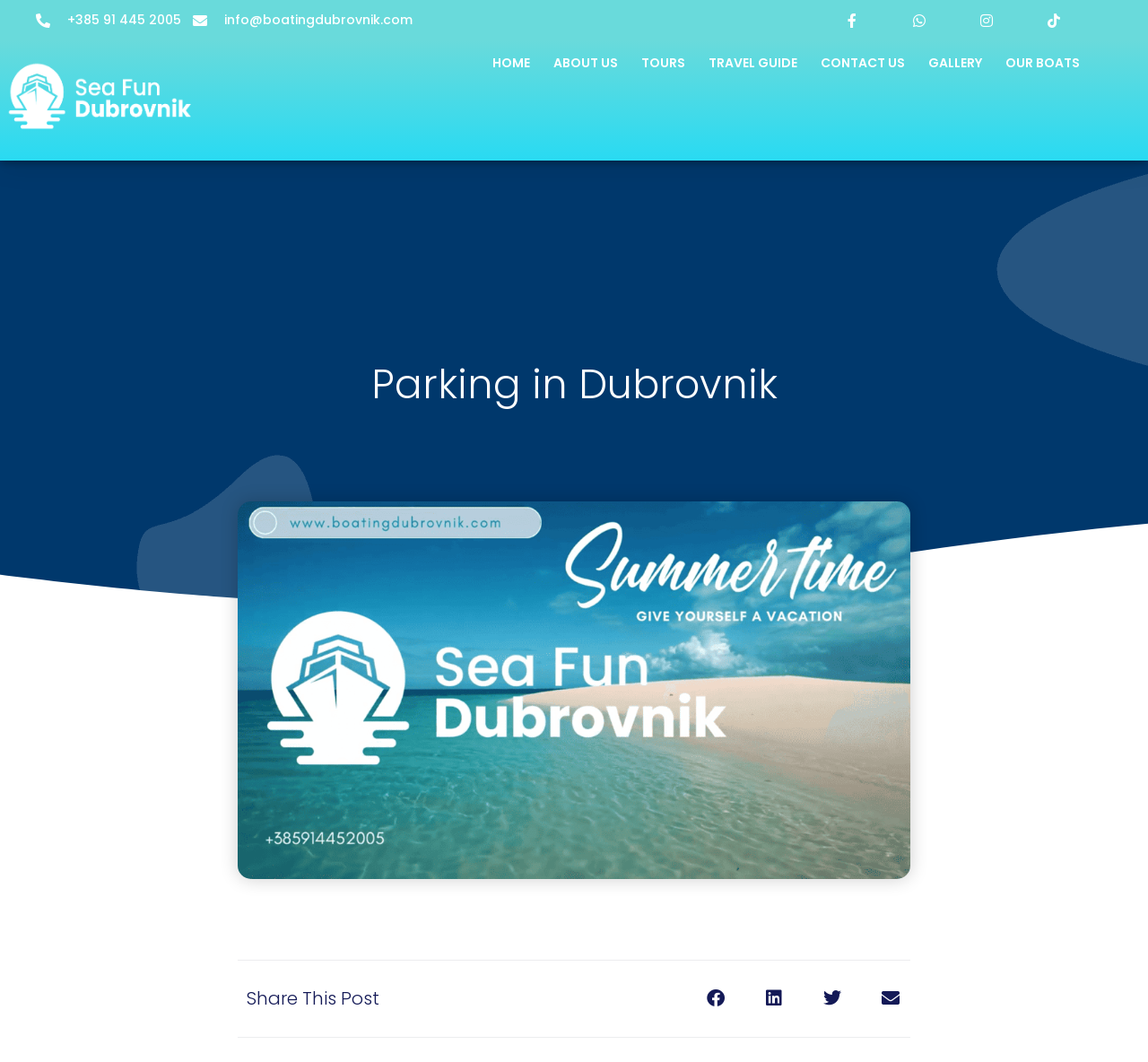Determine the bounding box coordinates of the clickable region to carry out the instruction: "Share on facebook".

[0.605, 0.921, 0.641, 0.959]